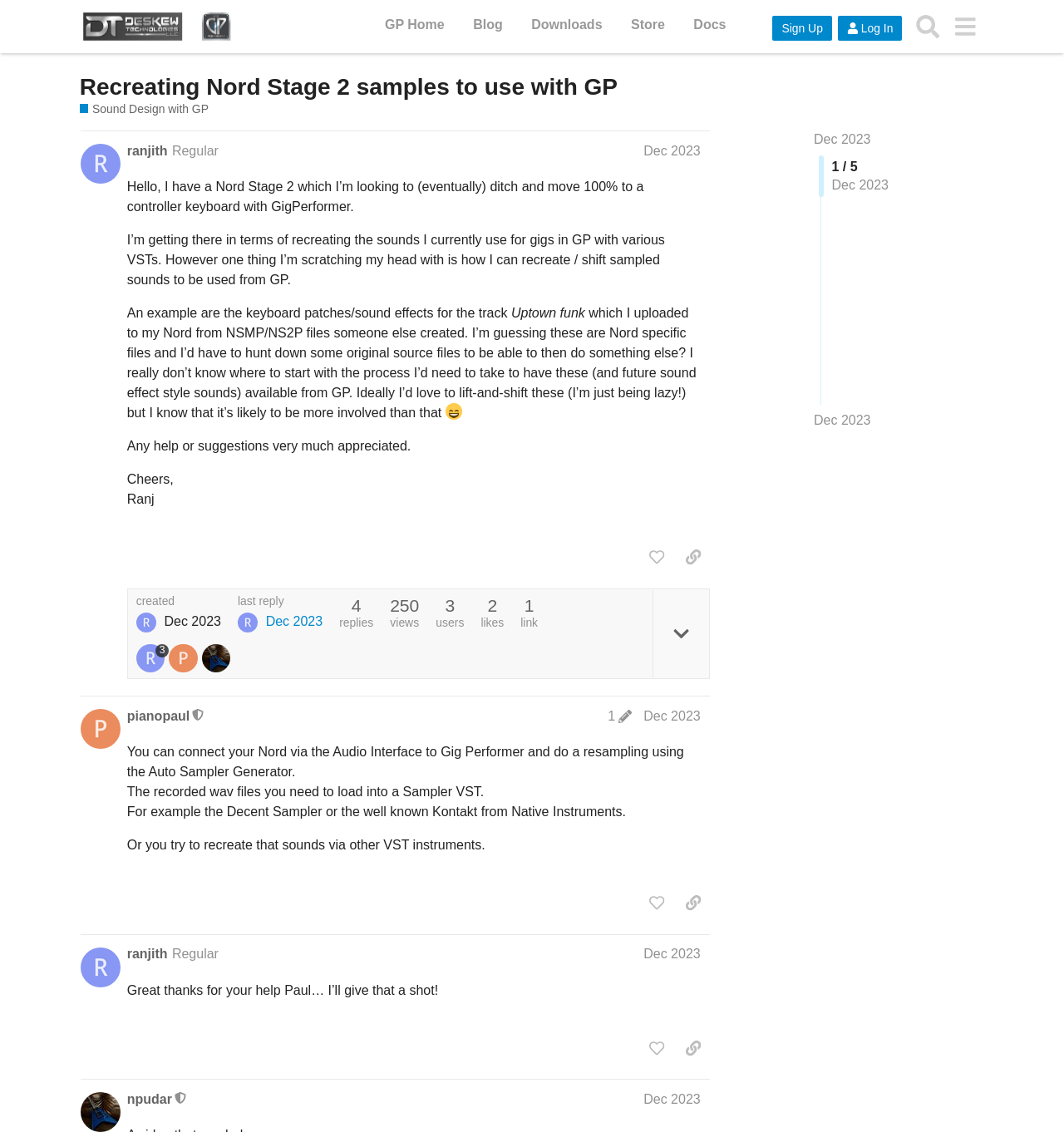How many posts are there in the webpage?
Your answer should be a single word or phrase derived from the screenshot.

3